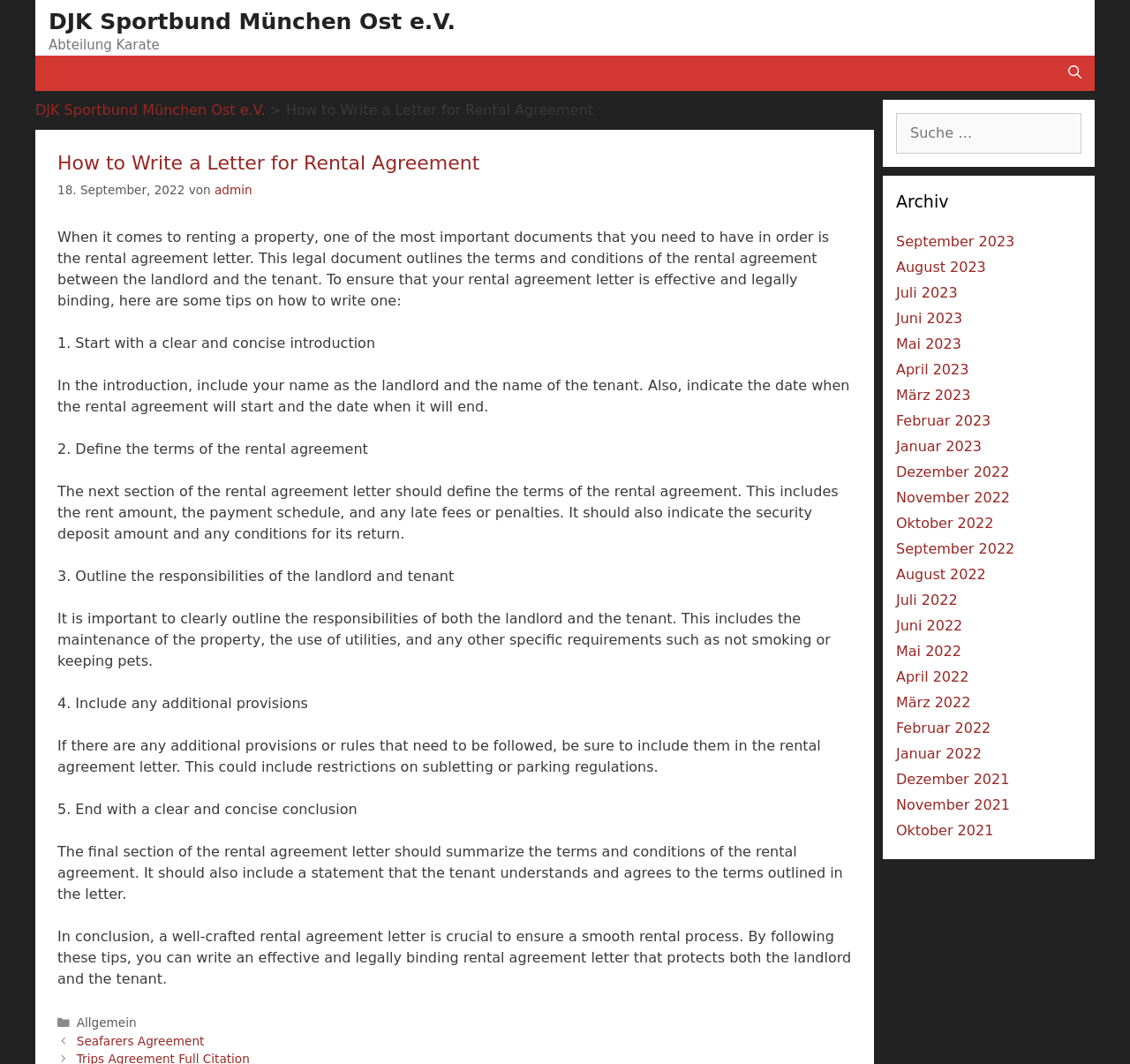Determine the bounding box for the UI element described here: "DJK Sportbund München Ost e.V.".

[0.043, 0.008, 0.403, 0.032]